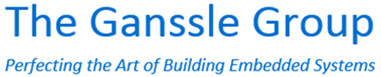Give a concise answer of one word or phrase to the question: 
What is the tagline of the organization?

Perfecting the Art of Building Embedded Systems